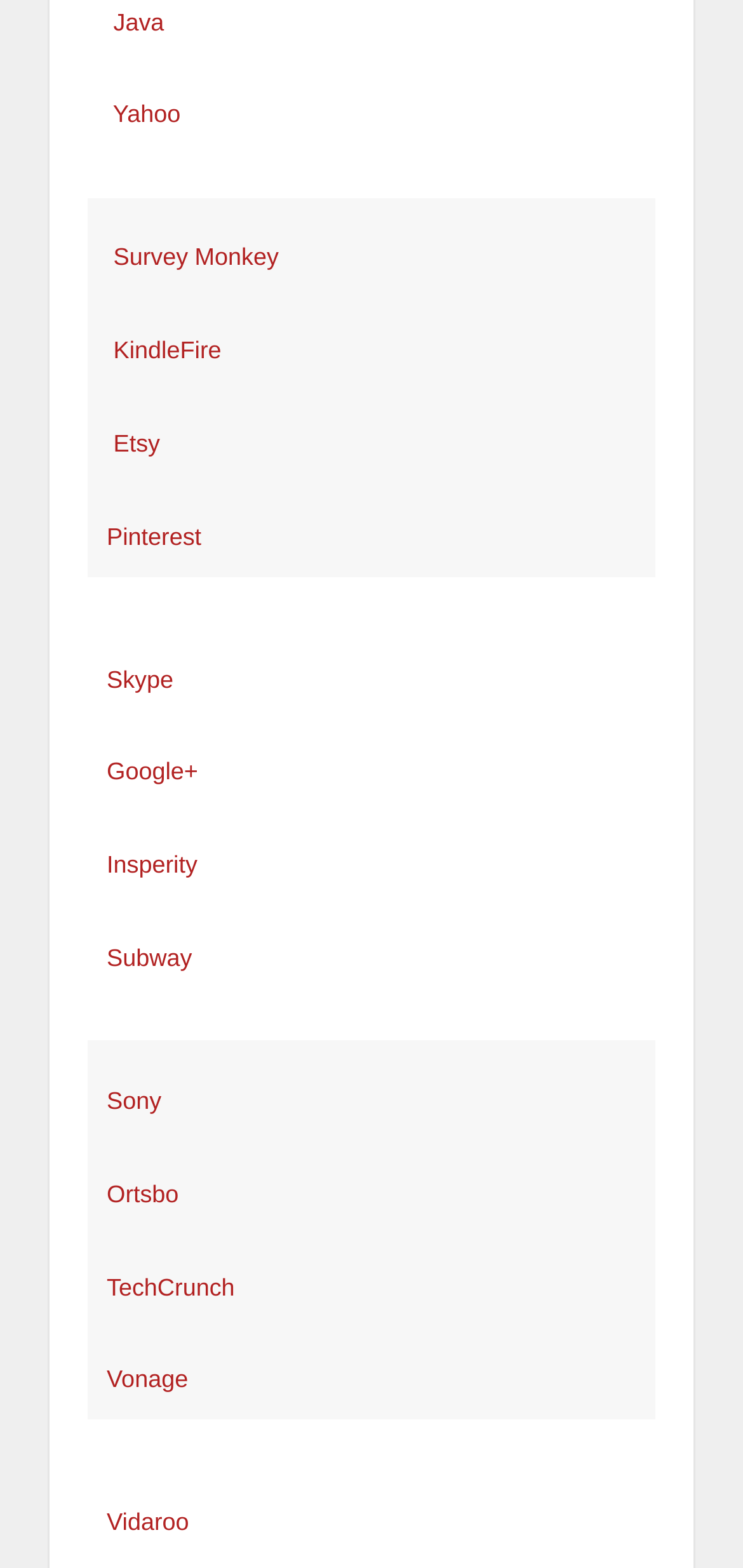Please indicate the bounding box coordinates of the element's region to be clicked to achieve the instruction: "Click on Java". Provide the coordinates as four float numbers between 0 and 1, i.e., [left, top, right, bottom].

[0.153, 0.006, 0.221, 0.023]